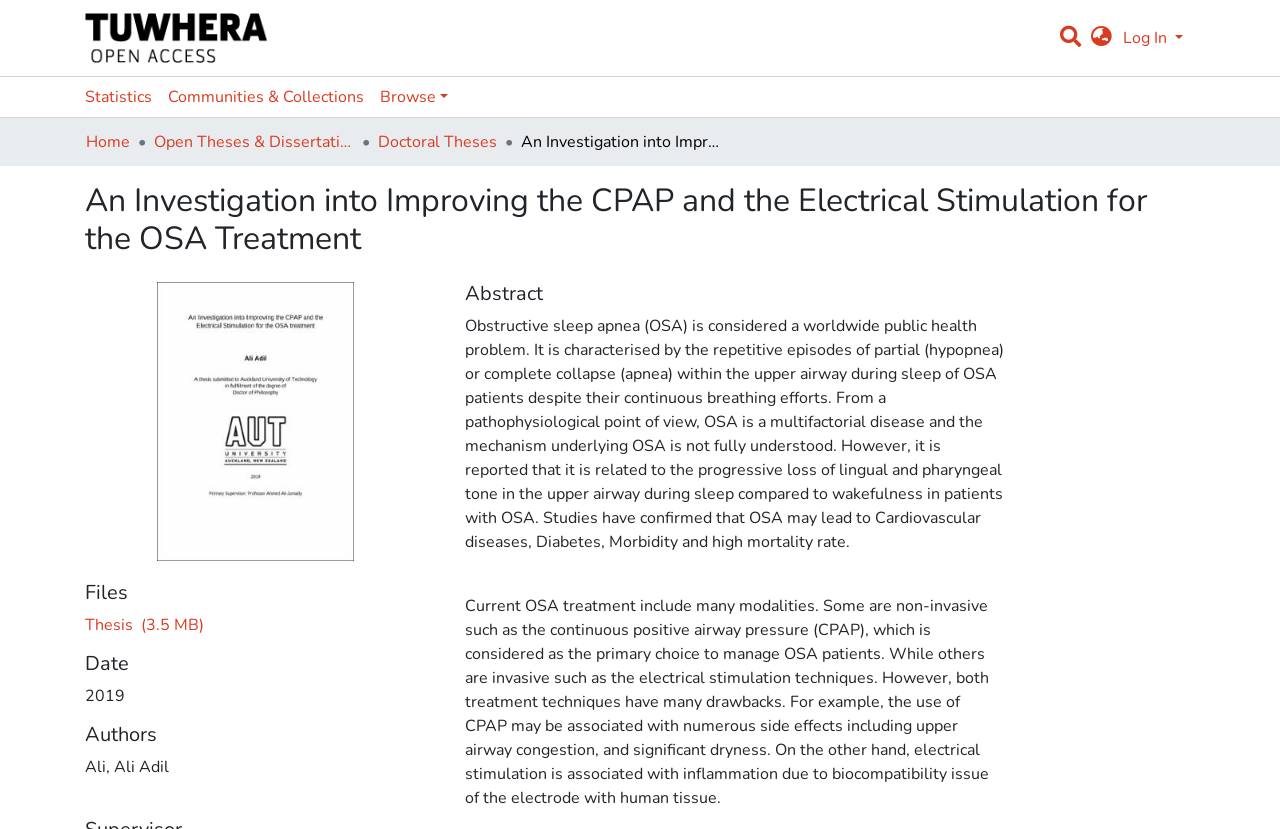Locate the bounding box coordinates of the element that should be clicked to fulfill the instruction: "Log in to the repository".

[0.874, 0.033, 0.927, 0.059]